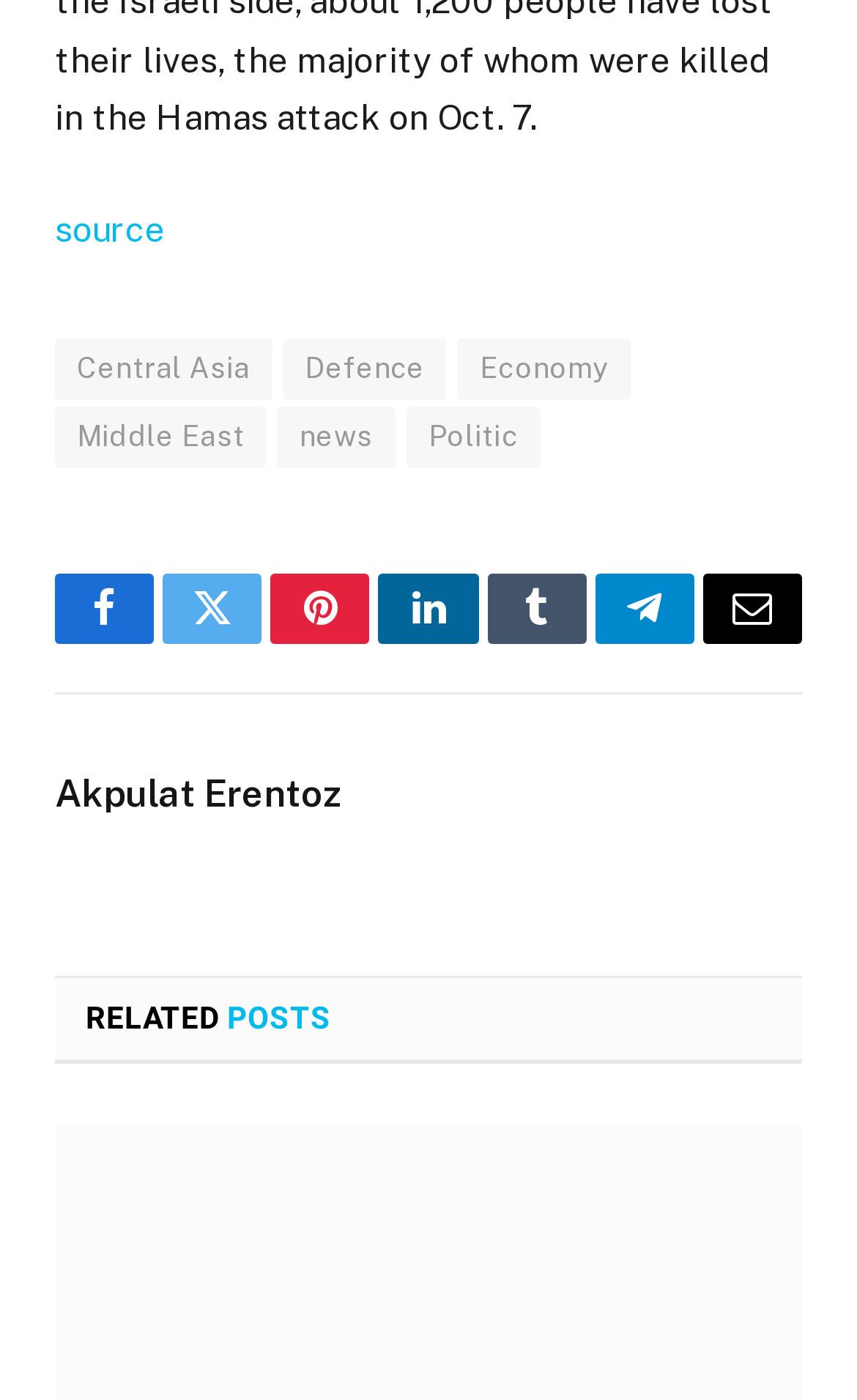Please specify the coordinates of the bounding box for the element that should be clicked to carry out this instruction: "View posts by Akpulat Erentoz". The coordinates must be four float numbers between 0 and 1, formatted as [left, top, right, bottom].

[0.064, 0.551, 0.4, 0.583]